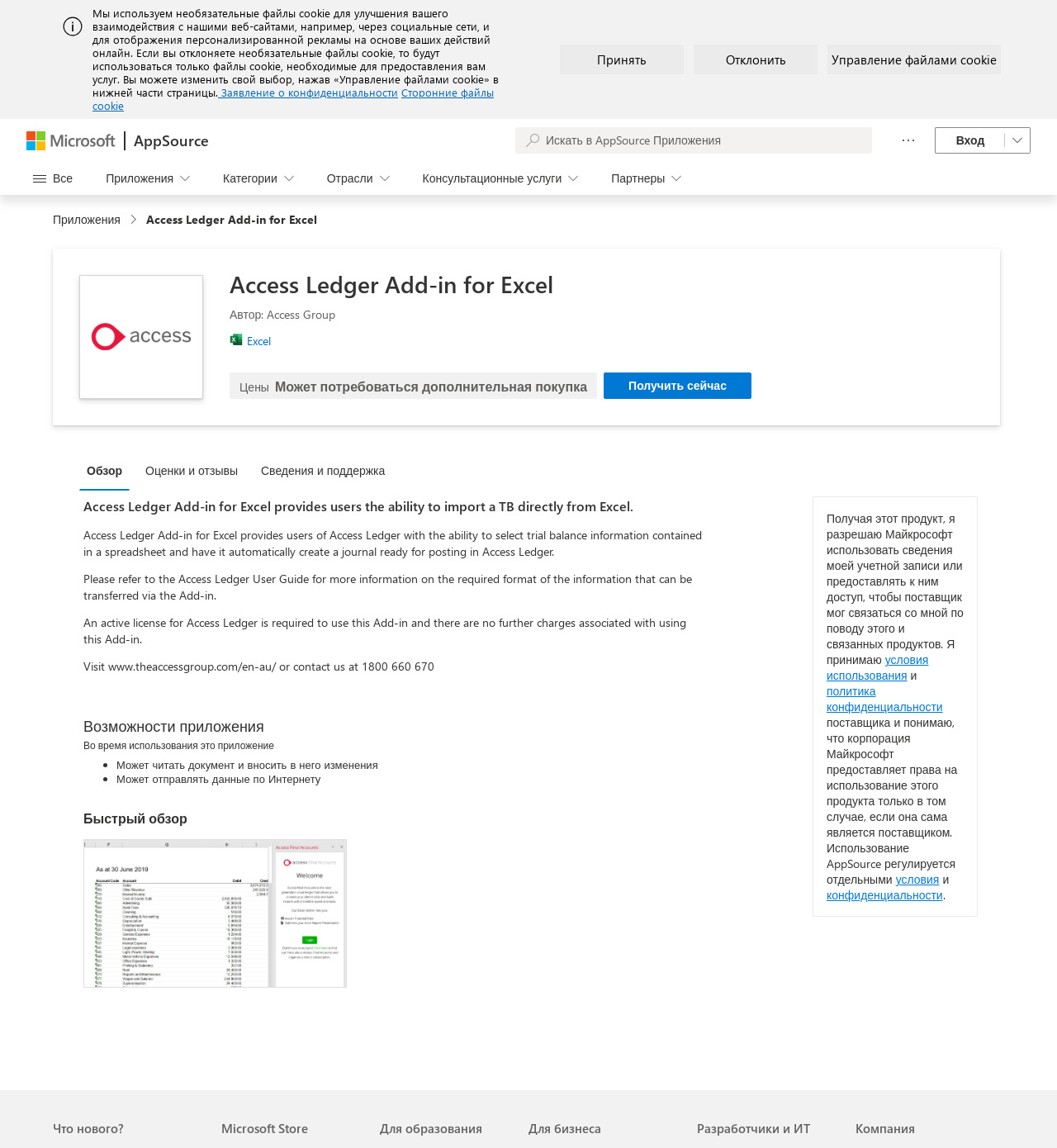Determine the bounding box coordinates of the section I need to click to execute the following instruction: "Go to Microsoft". Provide the coordinates as four float numbers between 0 and 1, i.e., [left, top, right, bottom].

[0.025, 0.114, 0.109, 0.131]